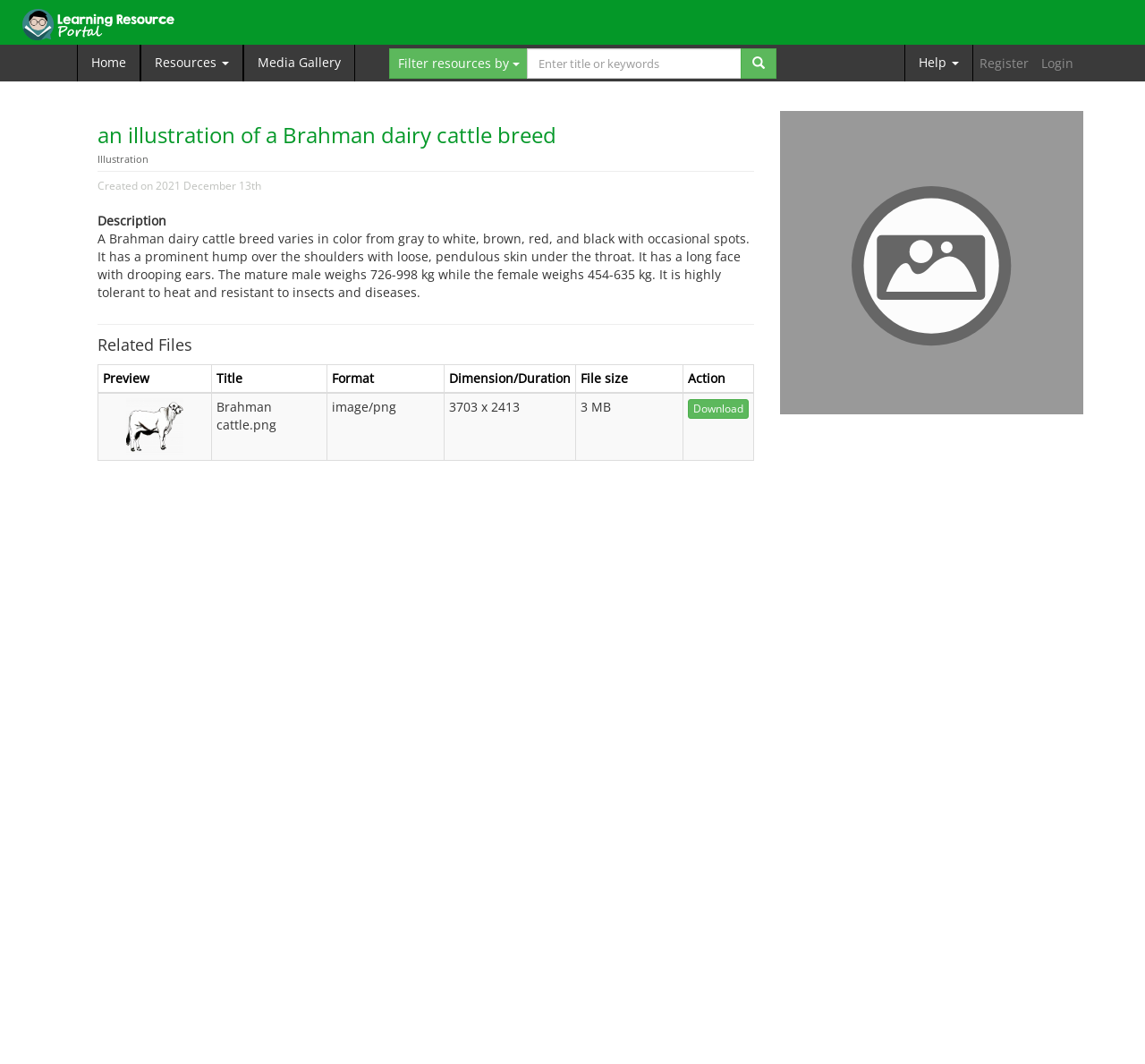Based on the element description Help, identify the bounding box of the UI element in the given webpage screenshot. The coordinates should be in the format (top-left x, top-left y, bottom-right x, bottom-right y) and must be between 0 and 1.

[0.79, 0.042, 0.85, 0.077]